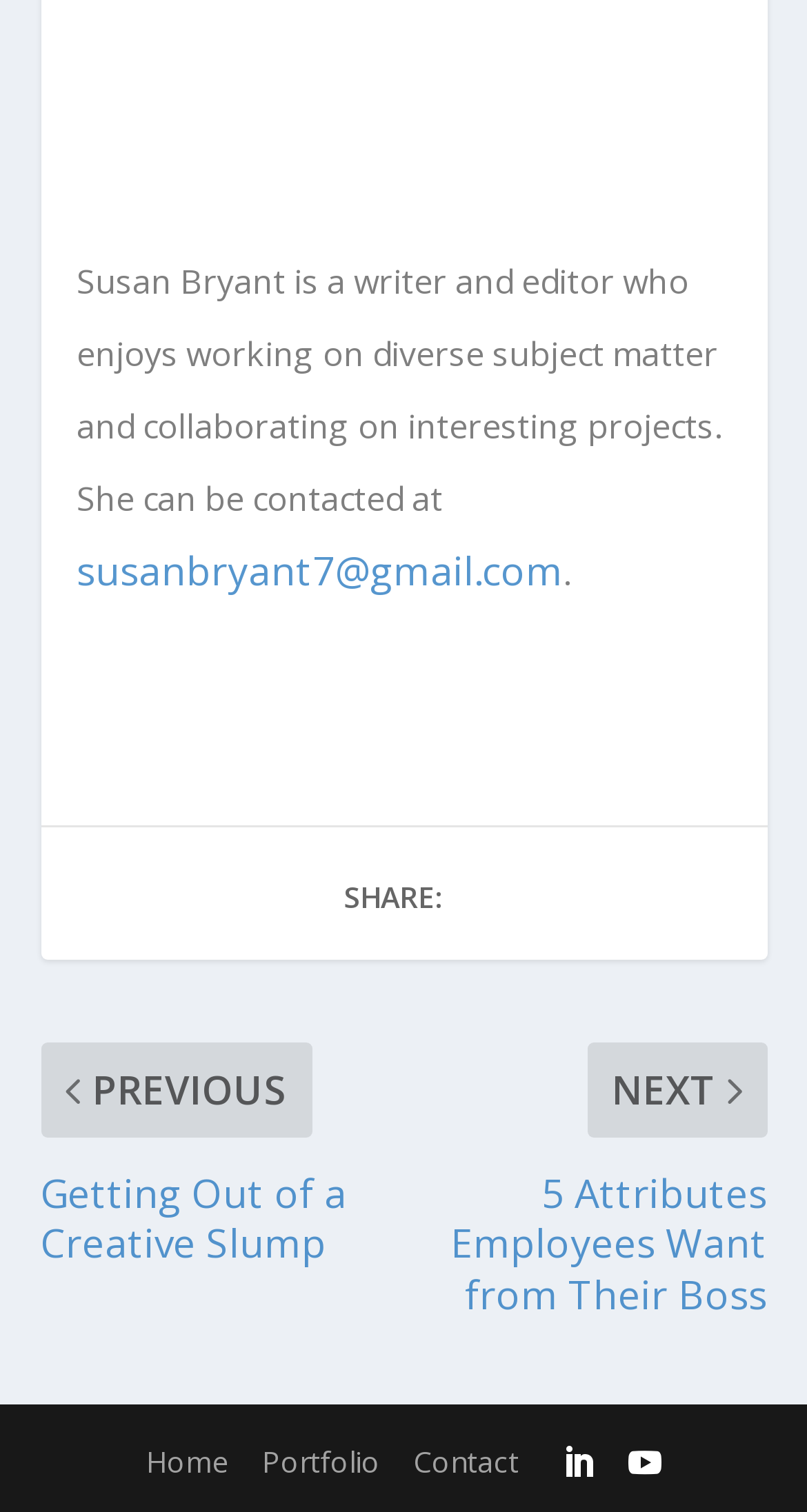How many navigation links are available?
Please answer the question with a single word or phrase, referencing the image.

3